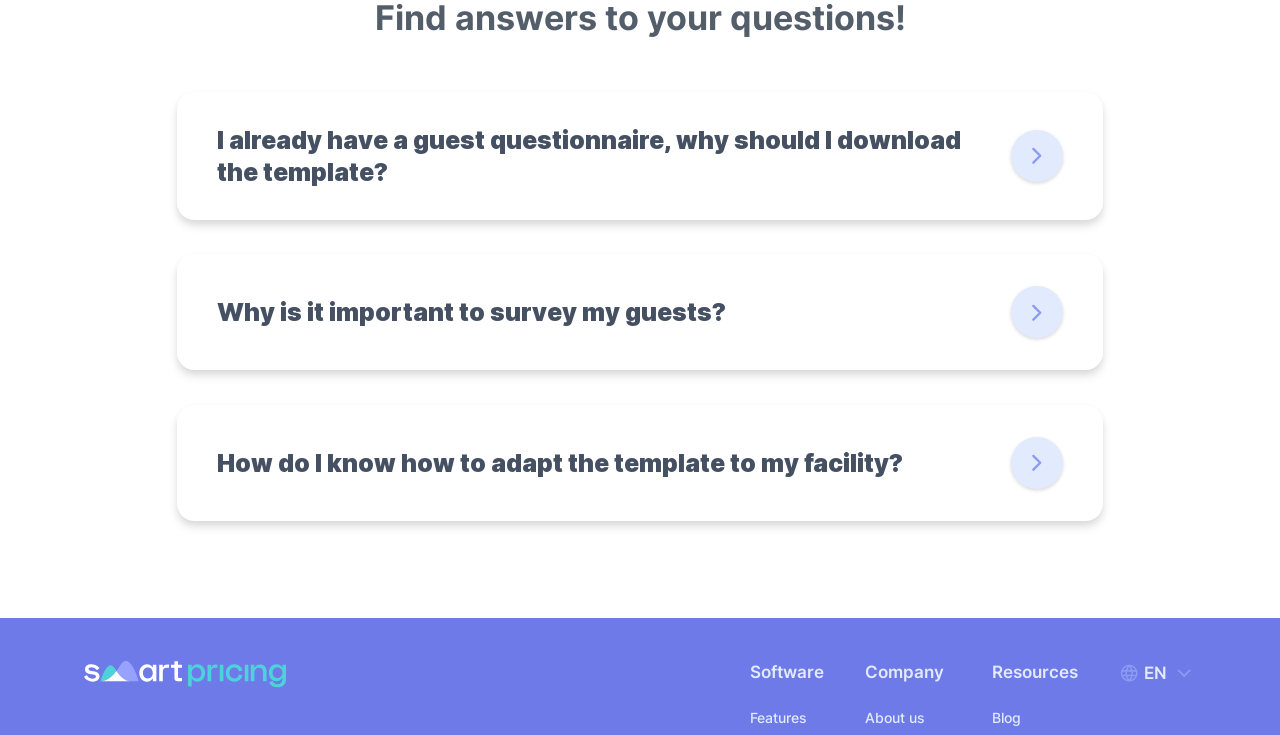Use the information in the screenshot to answer the question comprehensively: What is the purpose of downloading the guest questionnaire template?

The webpage suggests that downloading the template allows users to adapt it to their specific needs, as indicated by the text 'After downloading the template, you will also find contained inside it a number of suggestions on how to adapt it to your specific needs.'